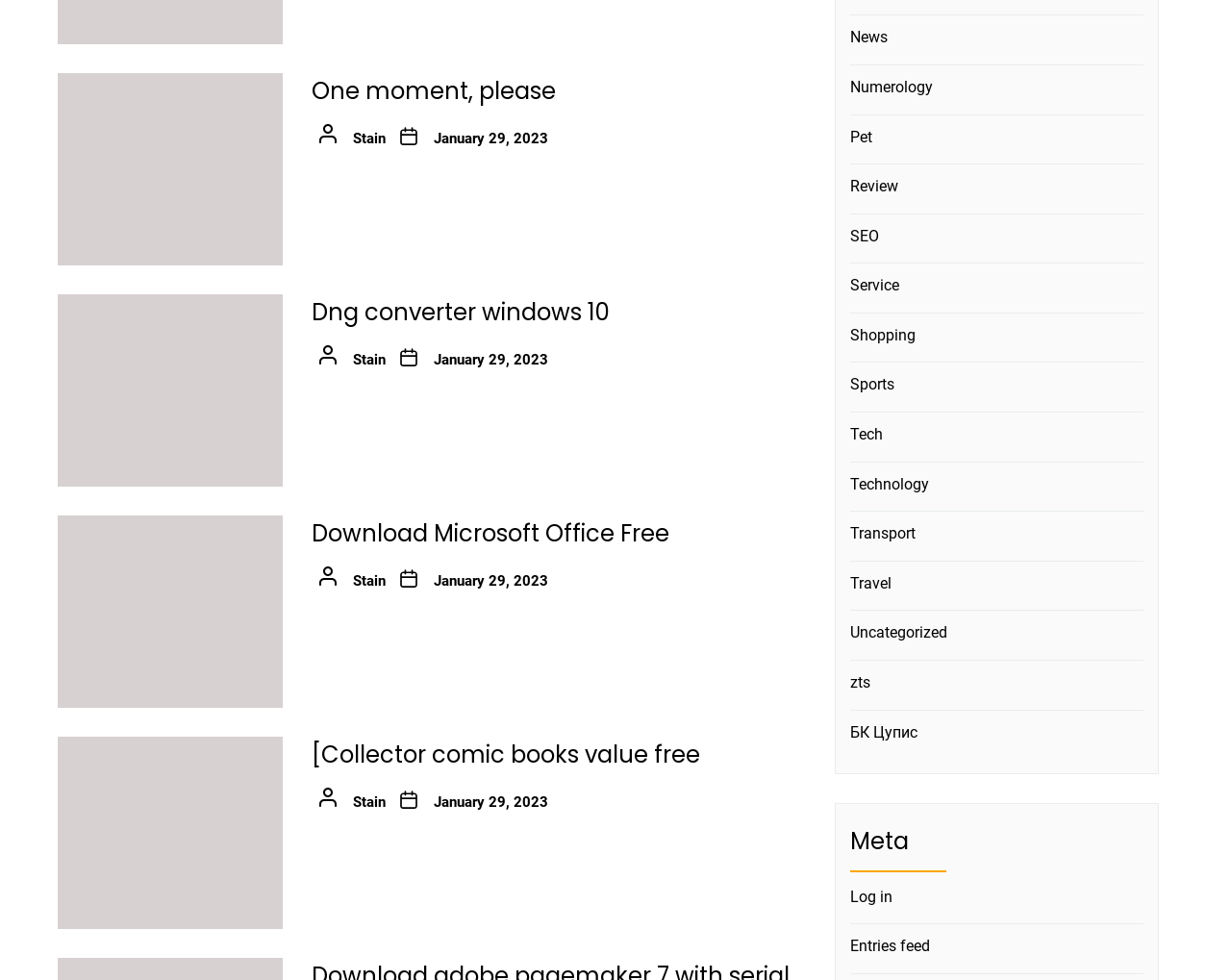What is the date of the first link?
Provide a detailed answer to the question, using the image to inform your response.

I found the date by looking at the link 'January 29, 2023' which is located below the heading 'One moment, please' and has a time element associated with it.